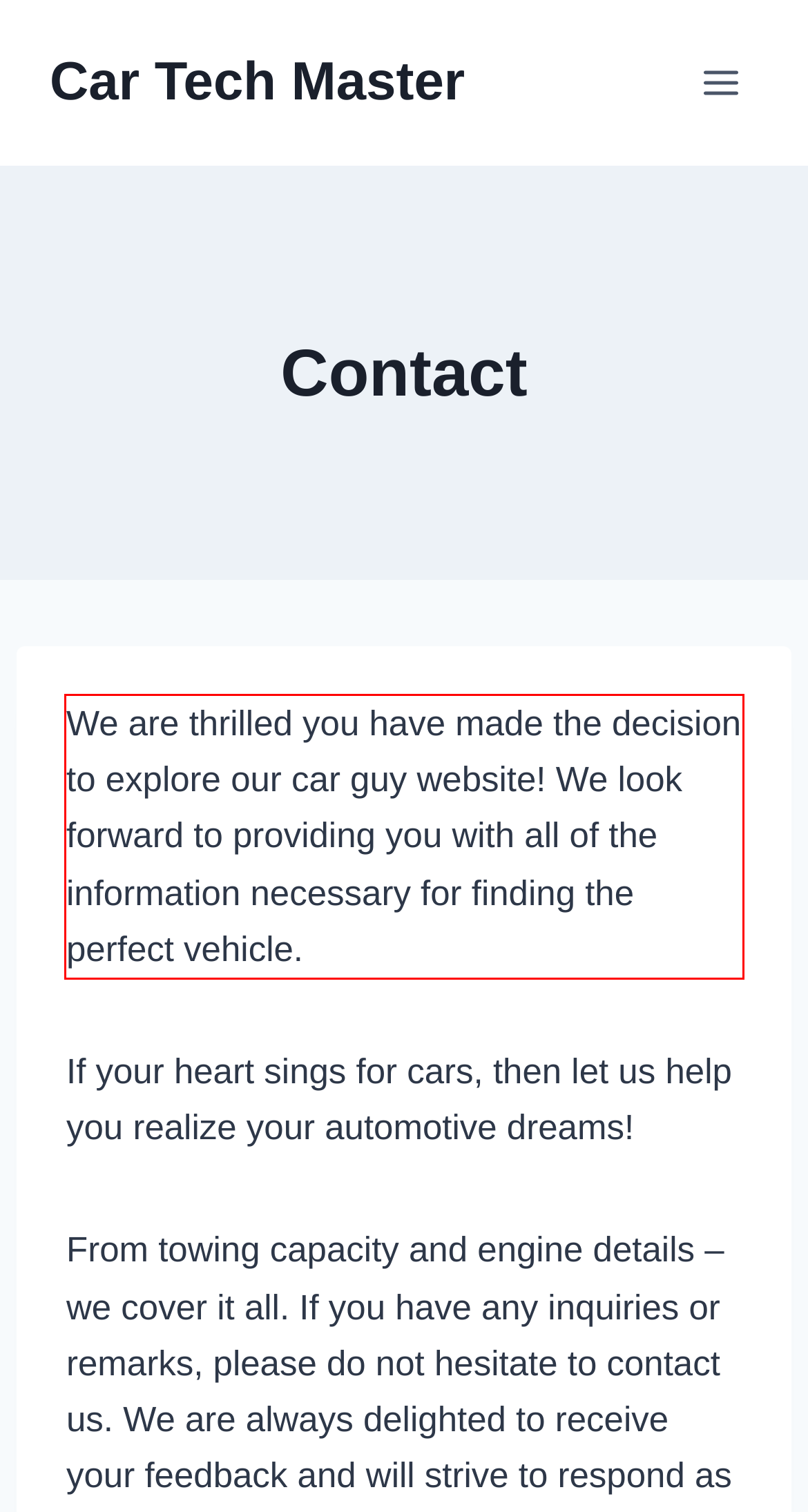Given the screenshot of the webpage, identify the red bounding box, and recognize the text content inside that red bounding box.

We are thrilled you have made the decision to explore our car guy website! We look forward to providing you with all of the information necessary for finding the perfect vehicle.